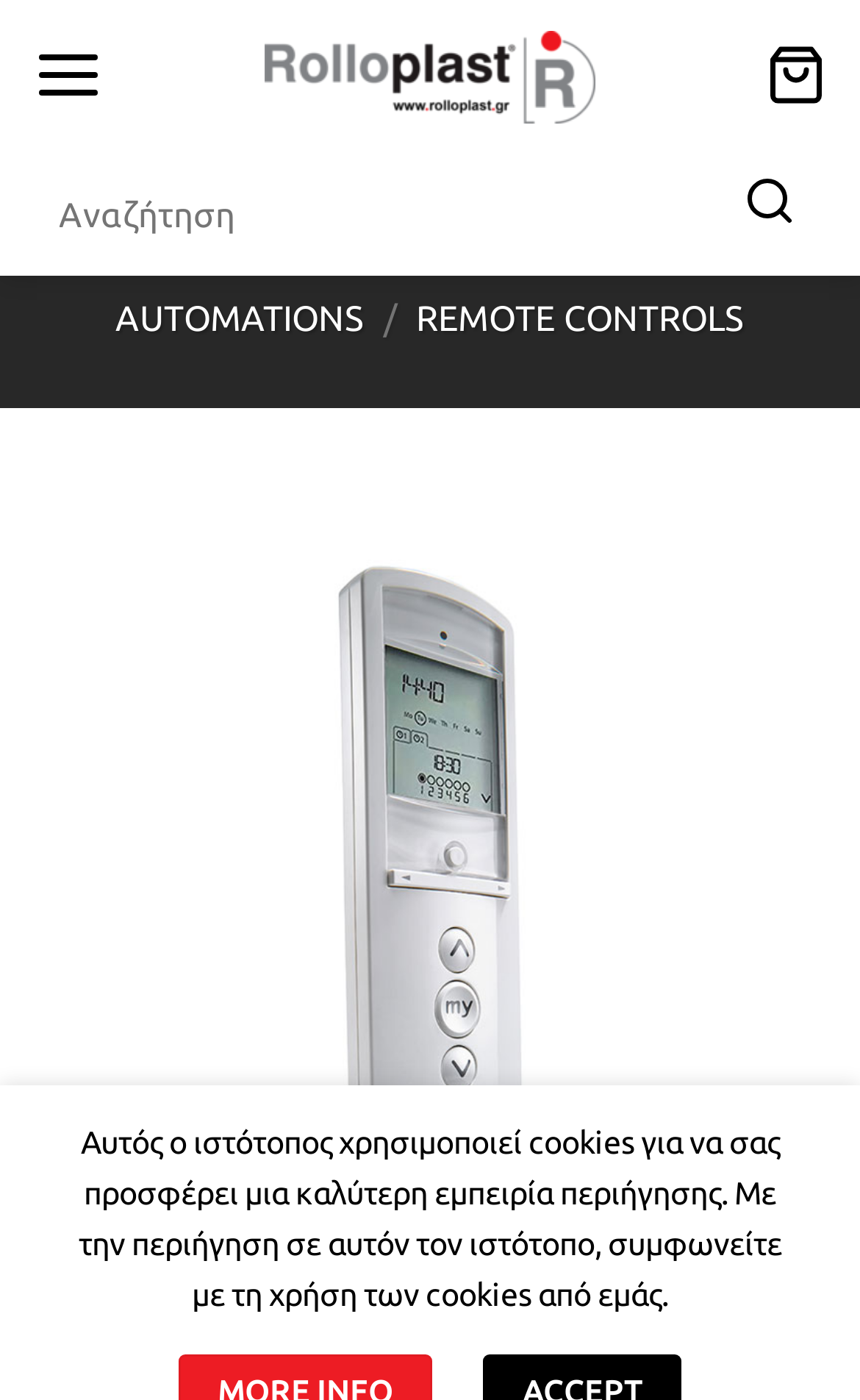From the image, can you give a detailed response to the question below:
How many navigation links are at the top?

There are three navigation links at the top of the webpage: 'Rolloplast', 'Menu', and 'Cart'. These links are located at the top of the webpage and are used for navigation.